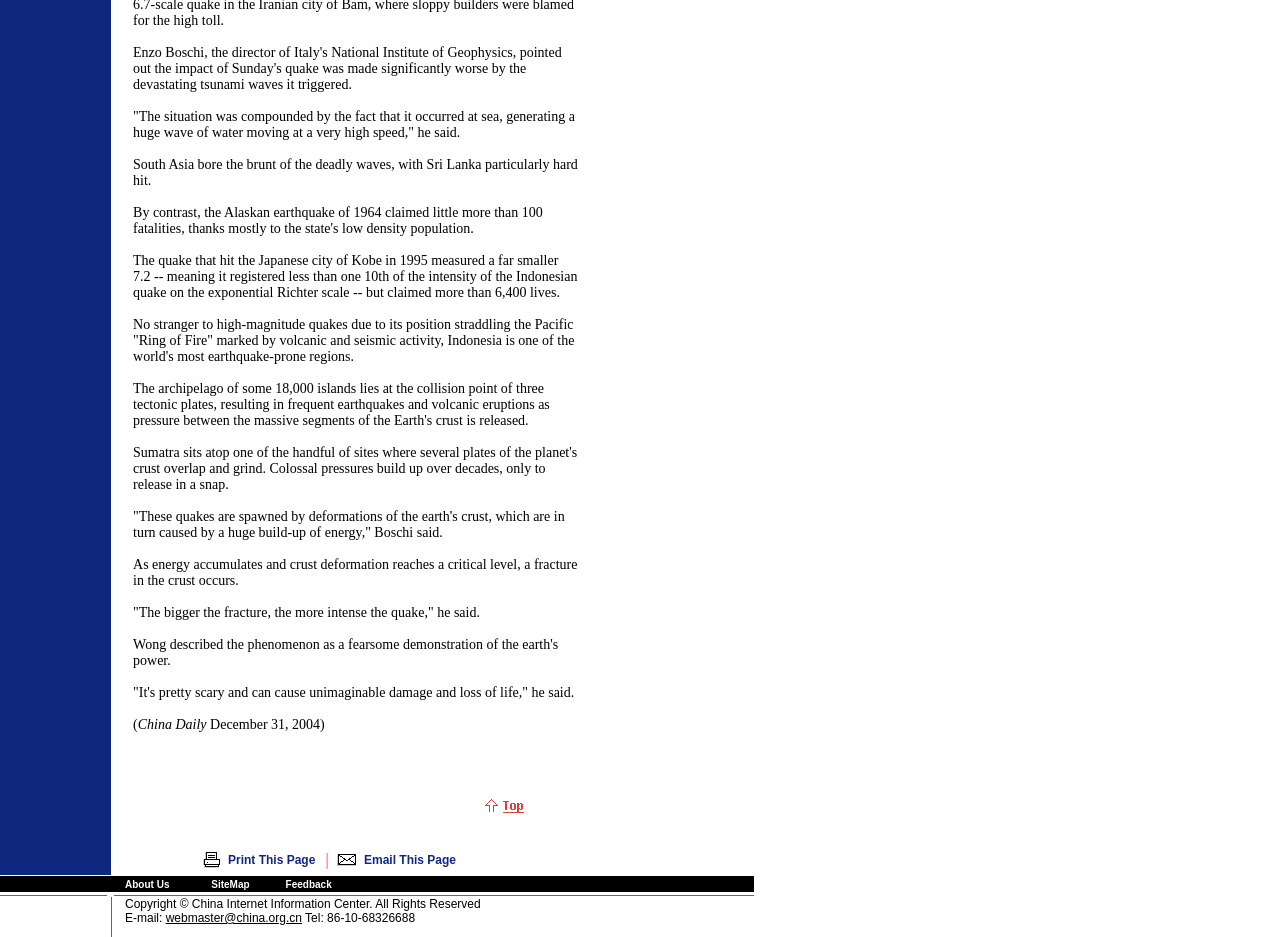What is the name of the newspaper?
Carefully analyze the image and provide a thorough answer to the question.

The name of the newspaper can be found in the text content, specifically in the line 'China Daily December 31, 2004', which suggests that the article is from China Daily.